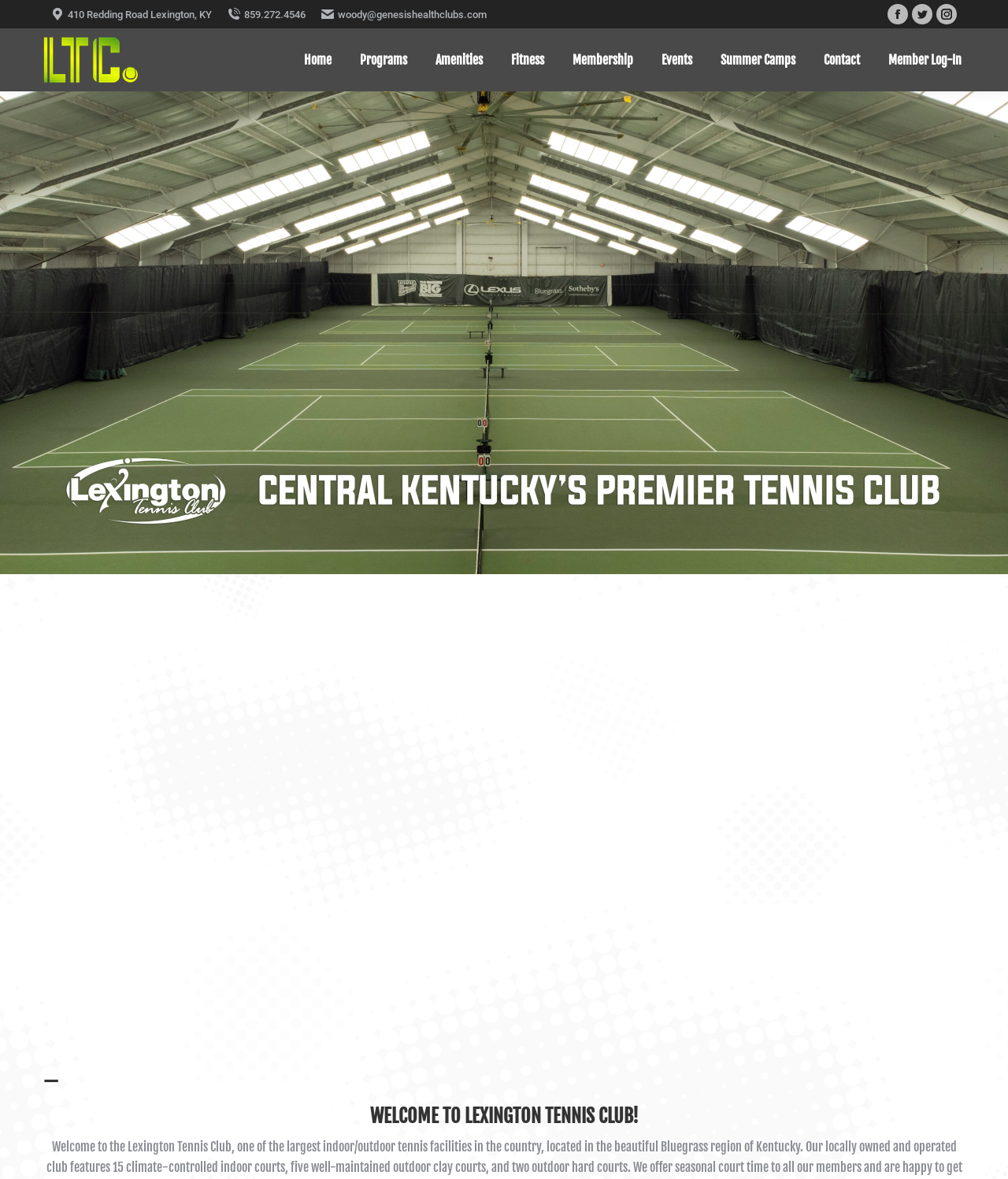What is the phone number of Lexington Tennis Club? Based on the image, give a response in one word or a short phrase.

859.272.4546